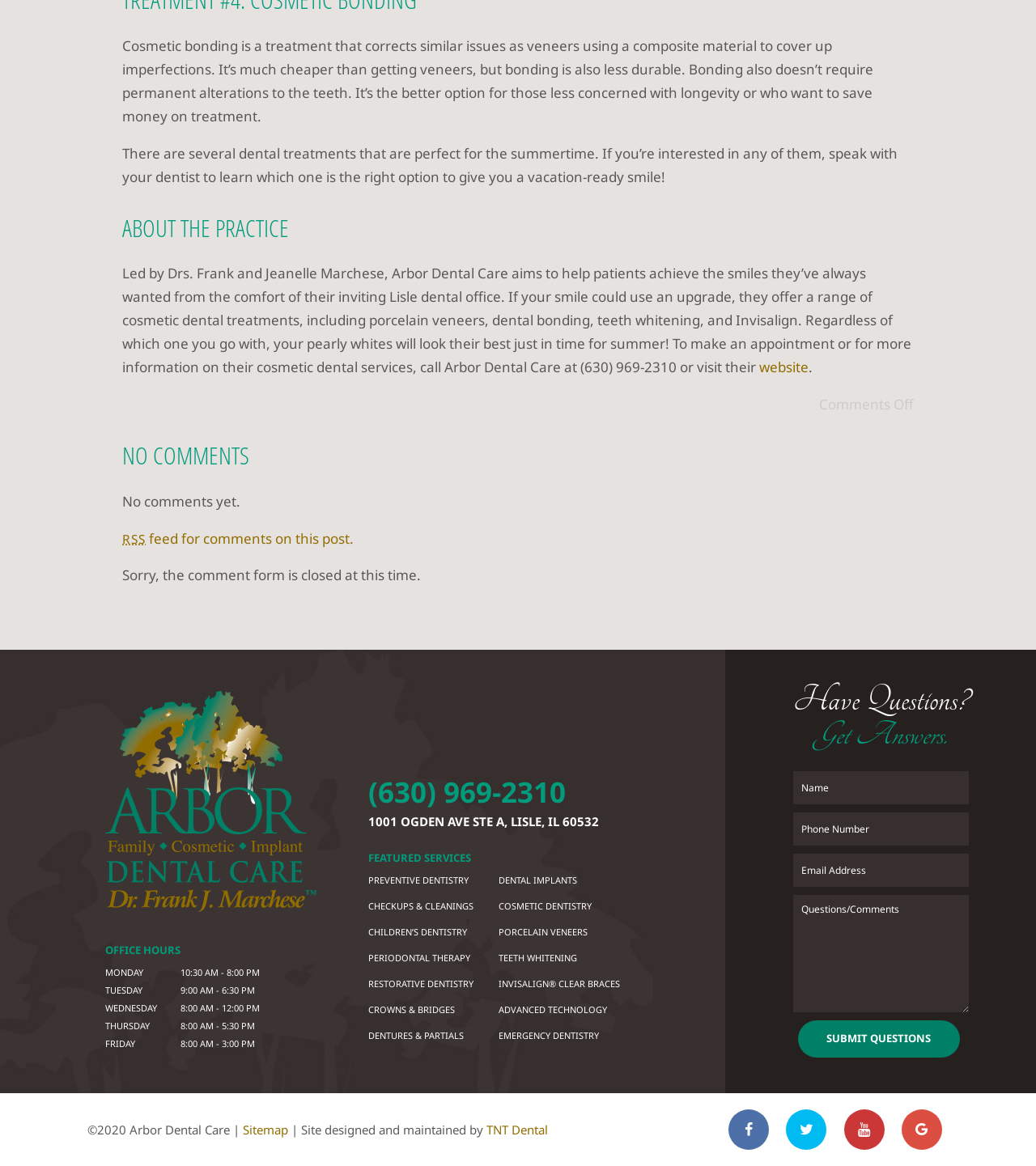What are the office hours of Arbor Dental Care on Monday?
Can you offer a detailed and complete answer to this question?

The office hours can be found in the section labeled 'OFFICE HOURS'. On Monday, the hours are listed as 10:30 AM - 8:00 PM.